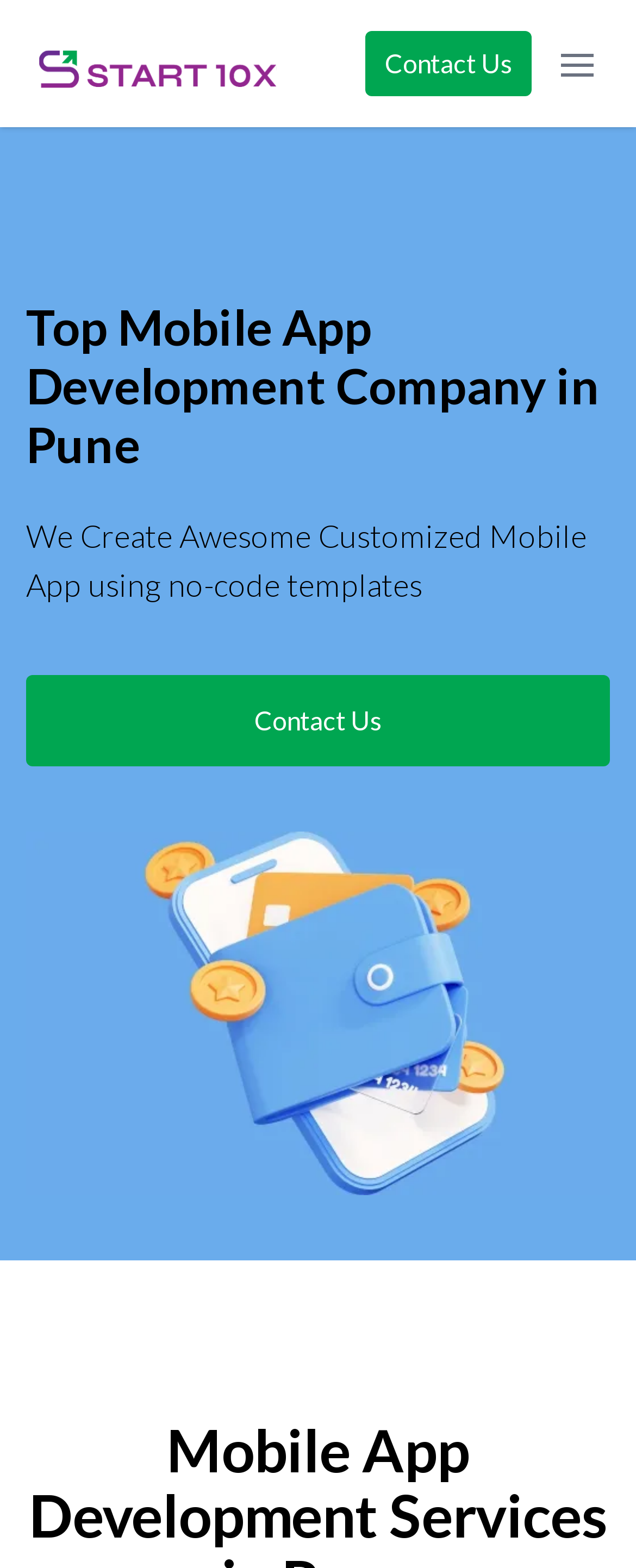Extract the bounding box coordinates of the UI element described by: "Contact Us". The coordinates should include four float numbers ranging from 0 to 1, e.g., [left, top, right, bottom].

[0.041, 0.43, 0.959, 0.488]